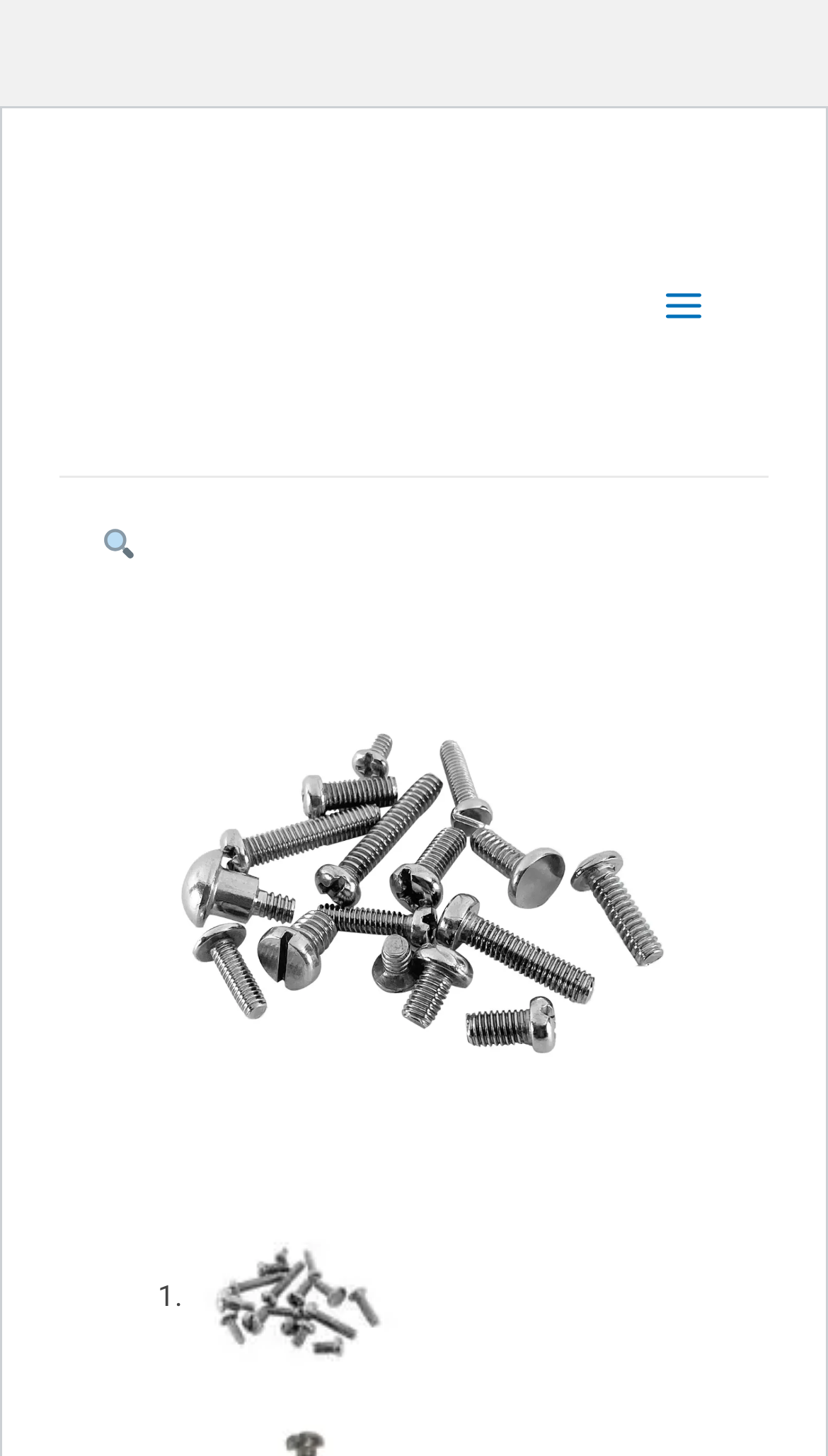Locate the bounding box of the UI element defined by this description: "Main Menu". The coordinates should be given as four float numbers between 0 and 1, formatted as [left, top, right, bottom].

[0.776, 0.182, 0.876, 0.239]